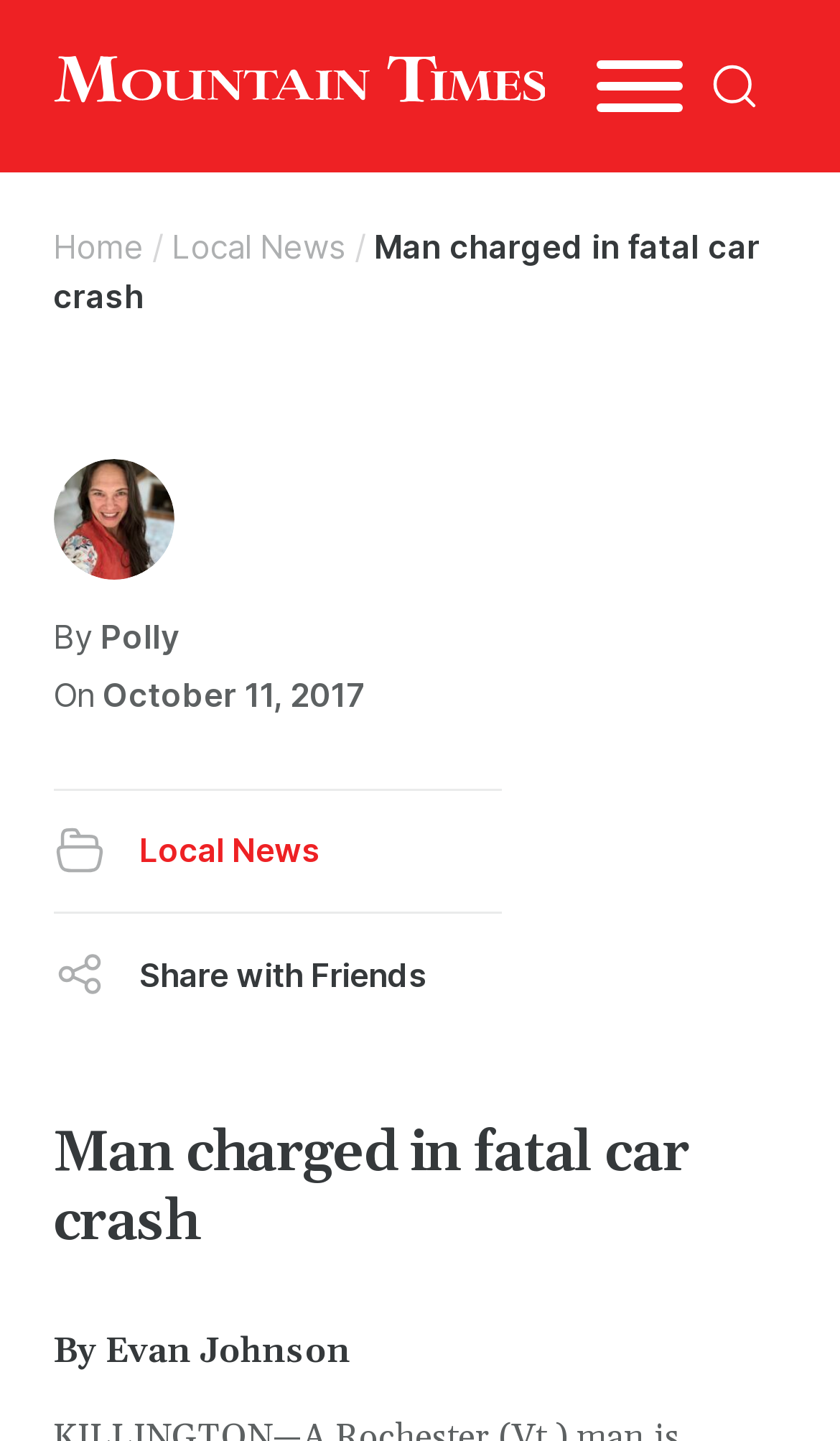Given the description of the UI element: "aria-label="Open search"", predict the bounding box coordinates in the form of [left, top, right, bottom], with each value being a float between 0 and 1.

[0.814, 0.024, 0.937, 0.096]